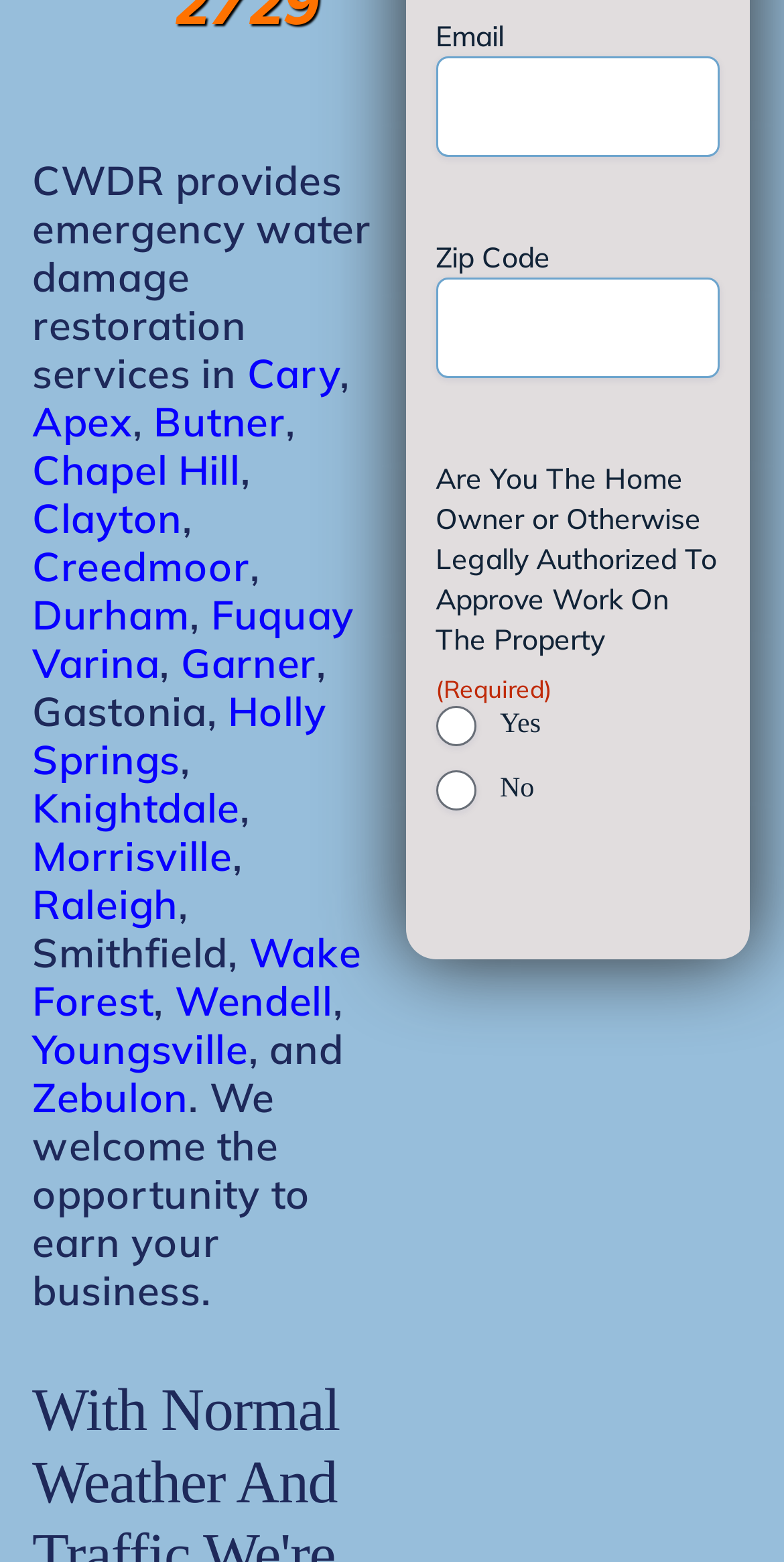Identify the bounding box for the described UI element: "Fuquay Varina".

[0.041, 0.377, 0.452, 0.44]